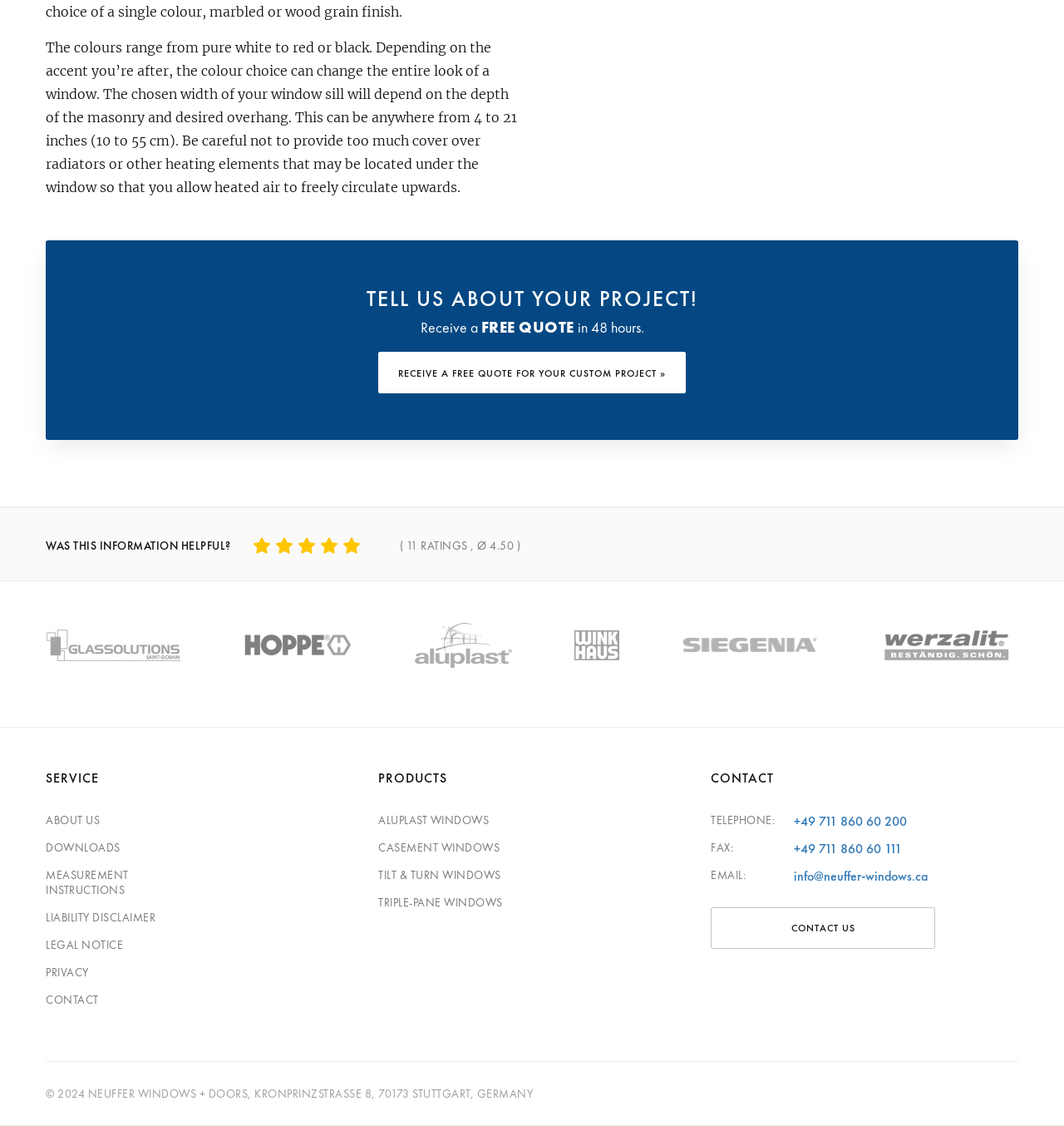Locate the bounding box coordinates of the clickable area needed to fulfill the instruction: "Click the 'DOWNLOADS' link".

[0.043, 0.746, 0.113, 0.759]